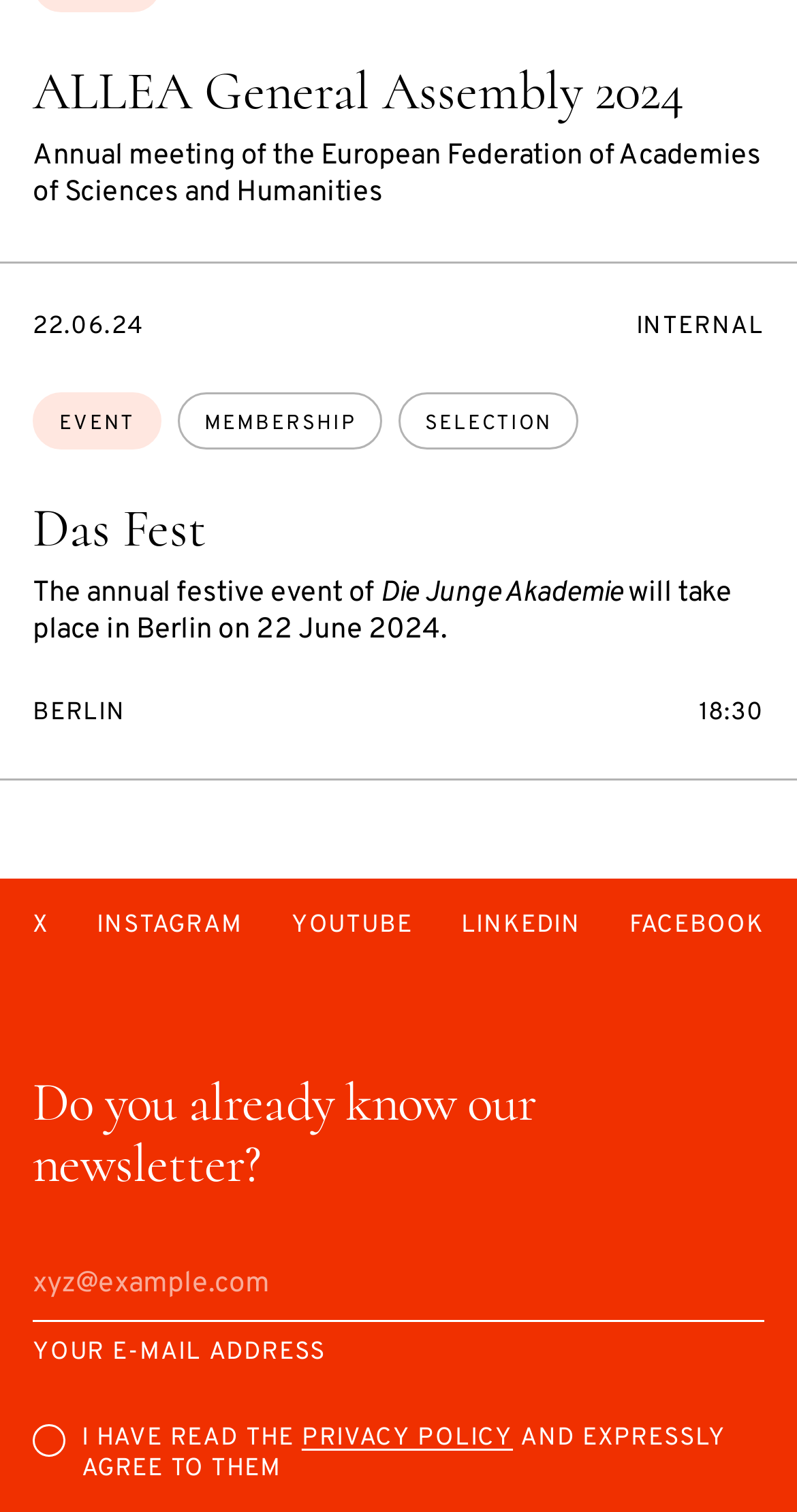Please specify the bounding box coordinates of the element that should be clicked to execute the given instruction: 'Click on the EVENT link'. Ensure the coordinates are four float numbers between 0 and 1, expressed as [left, top, right, bottom].

[0.041, 0.259, 0.203, 0.297]